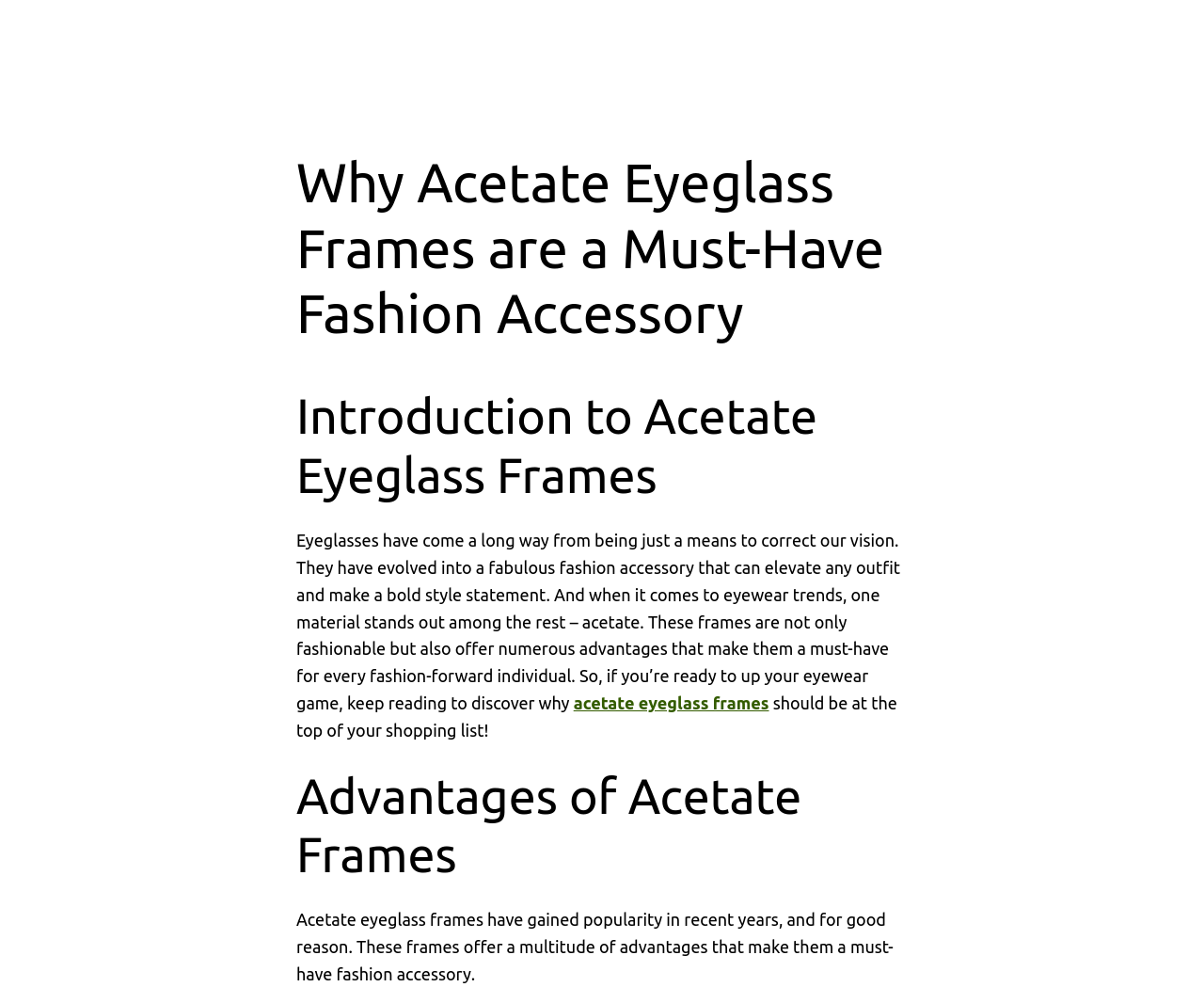What is the relationship between acetate frames and fashion?
Refer to the image and provide a one-word or short phrase answer.

They are fashionable